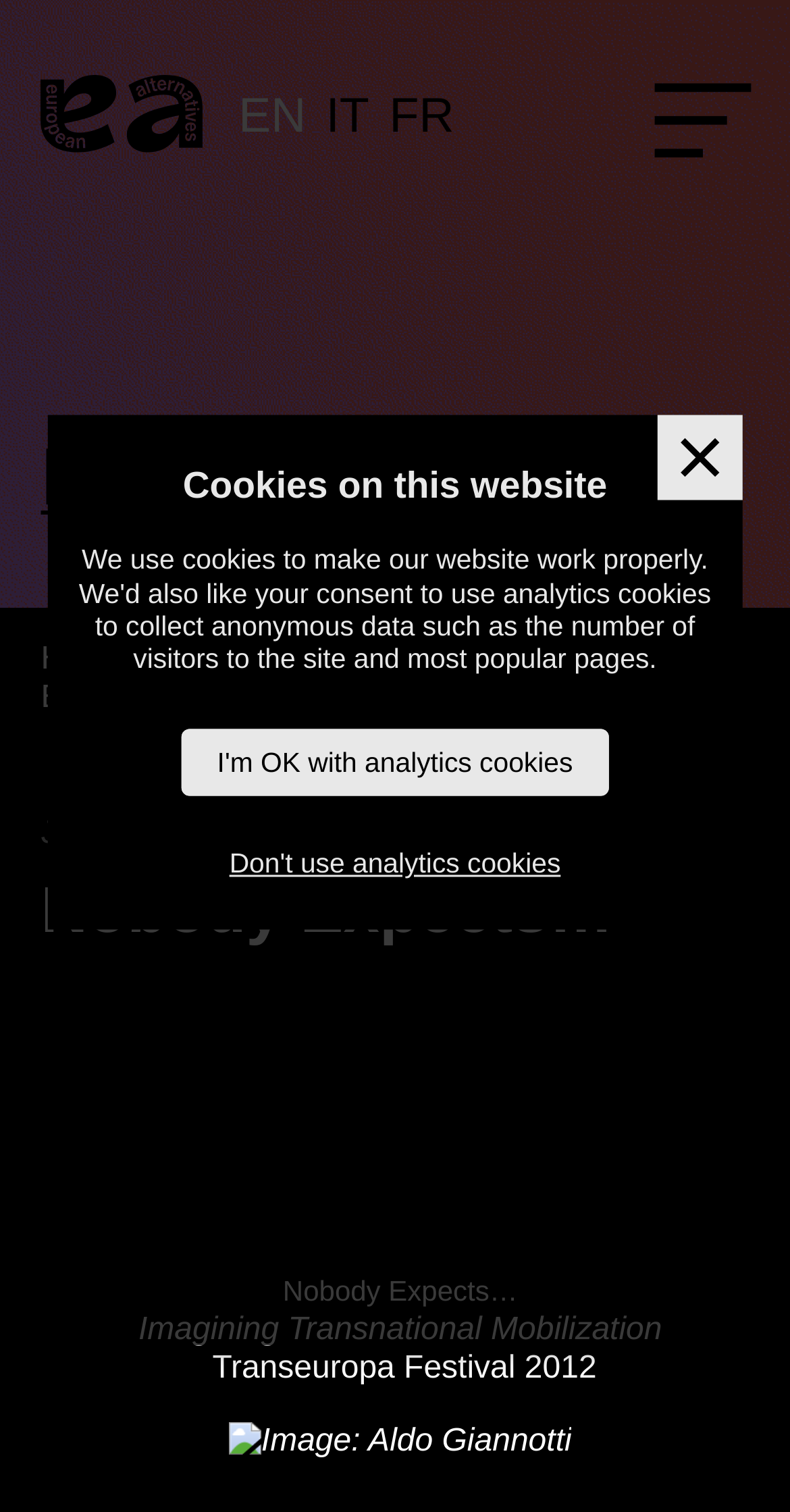Refer to the screenshot and answer the following question in detail:
What is the purpose of the newsletter subscription?

I found the purpose of the newsletter subscription by reading the text inside the dialog element, which says 'Stay updated with all our activities and never miss an opportunity to get involved'.